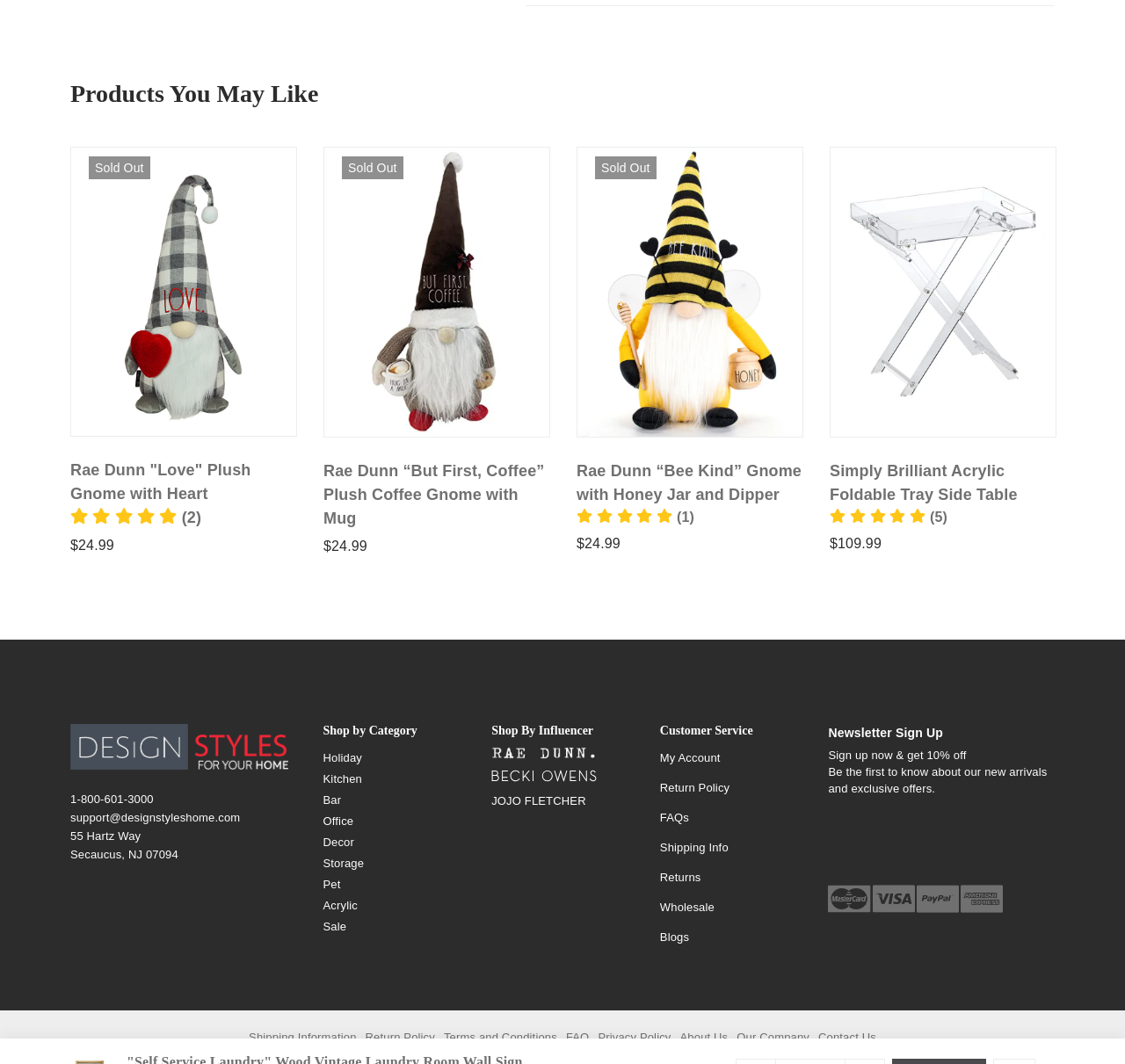Please identify the bounding box coordinates for the region that you need to click to follow this instruction: "Click on the 'Rae Dunn' product".

[0.063, 0.139, 0.263, 0.41]